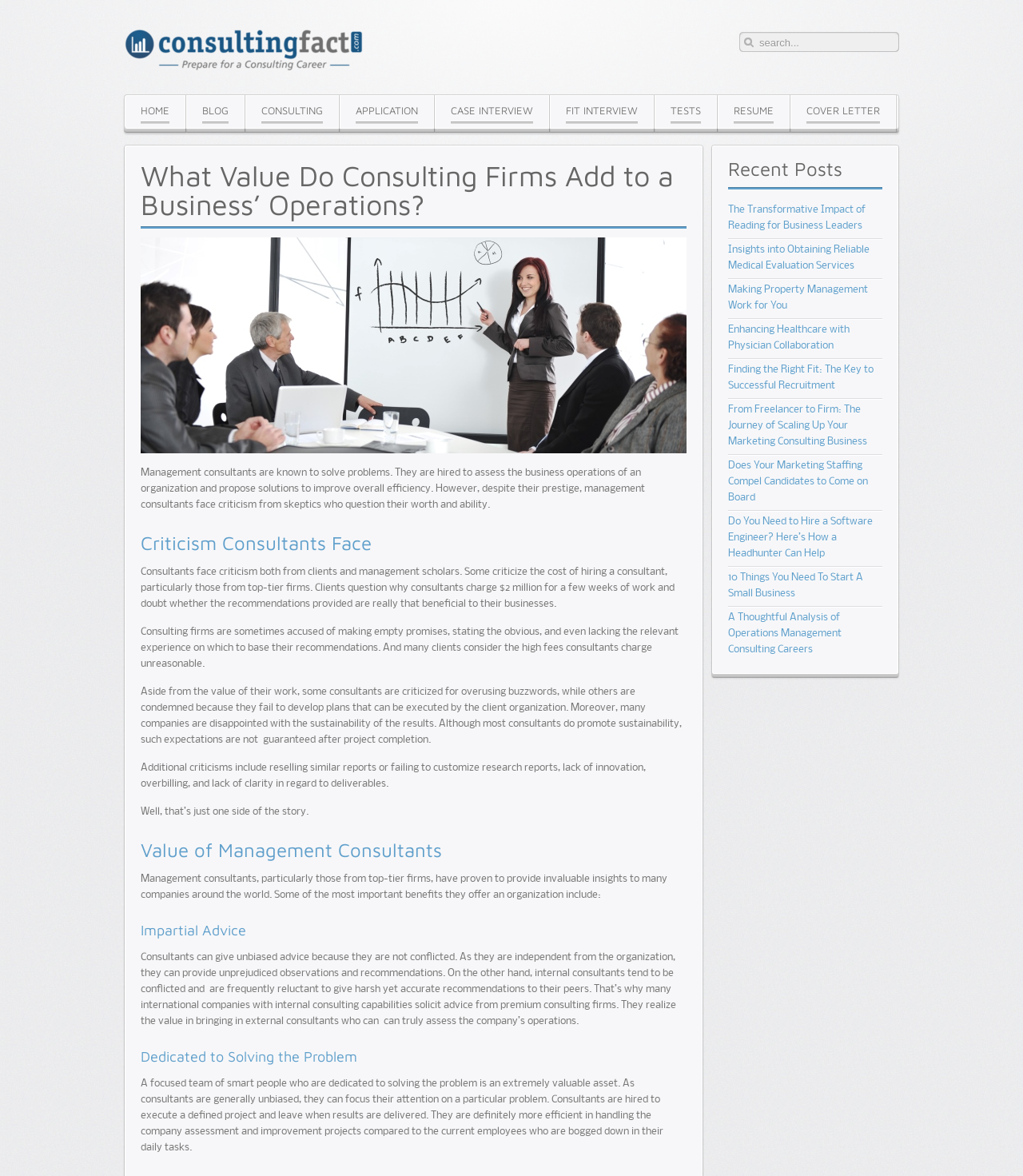Please identify the coordinates of the bounding box for the clickable region that will accomplish this instruction: "go to home page".

[0.121, 0.08, 0.181, 0.109]